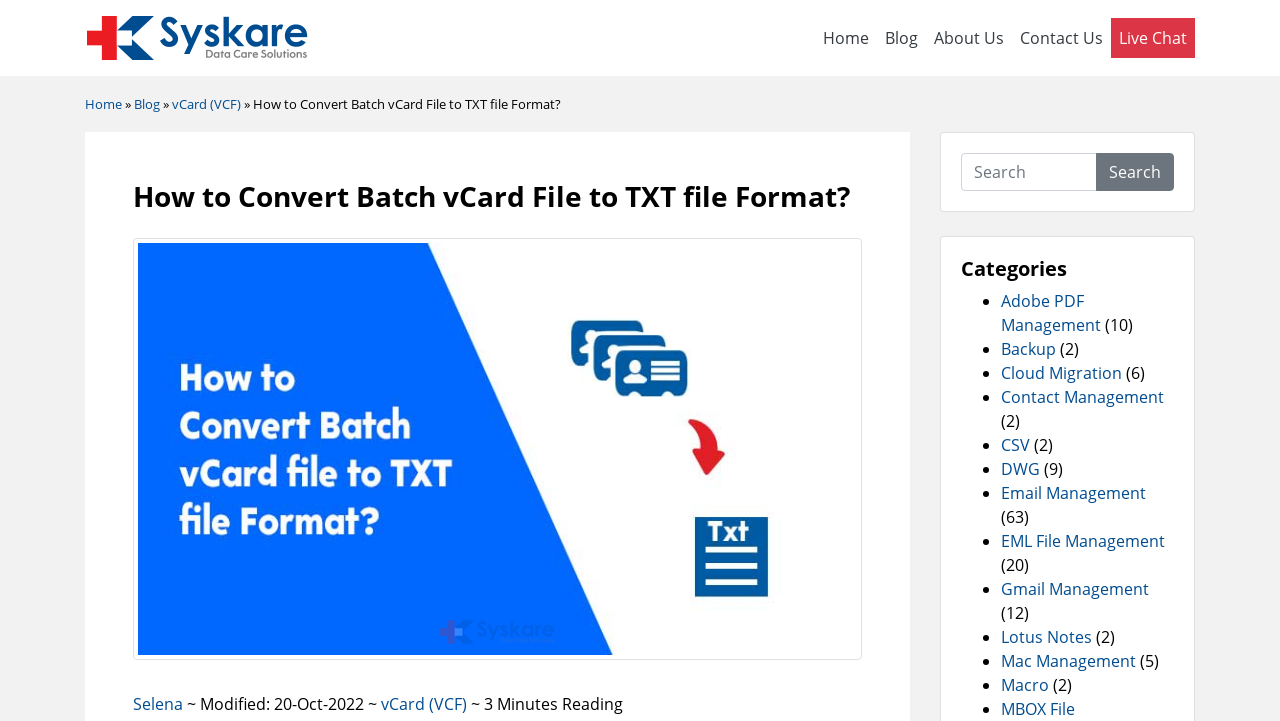Please mark the bounding box coordinates of the area that should be clicked to carry out the instruction: "Click the 'Live Chat' link".

[0.868, 0.025, 0.934, 0.08]